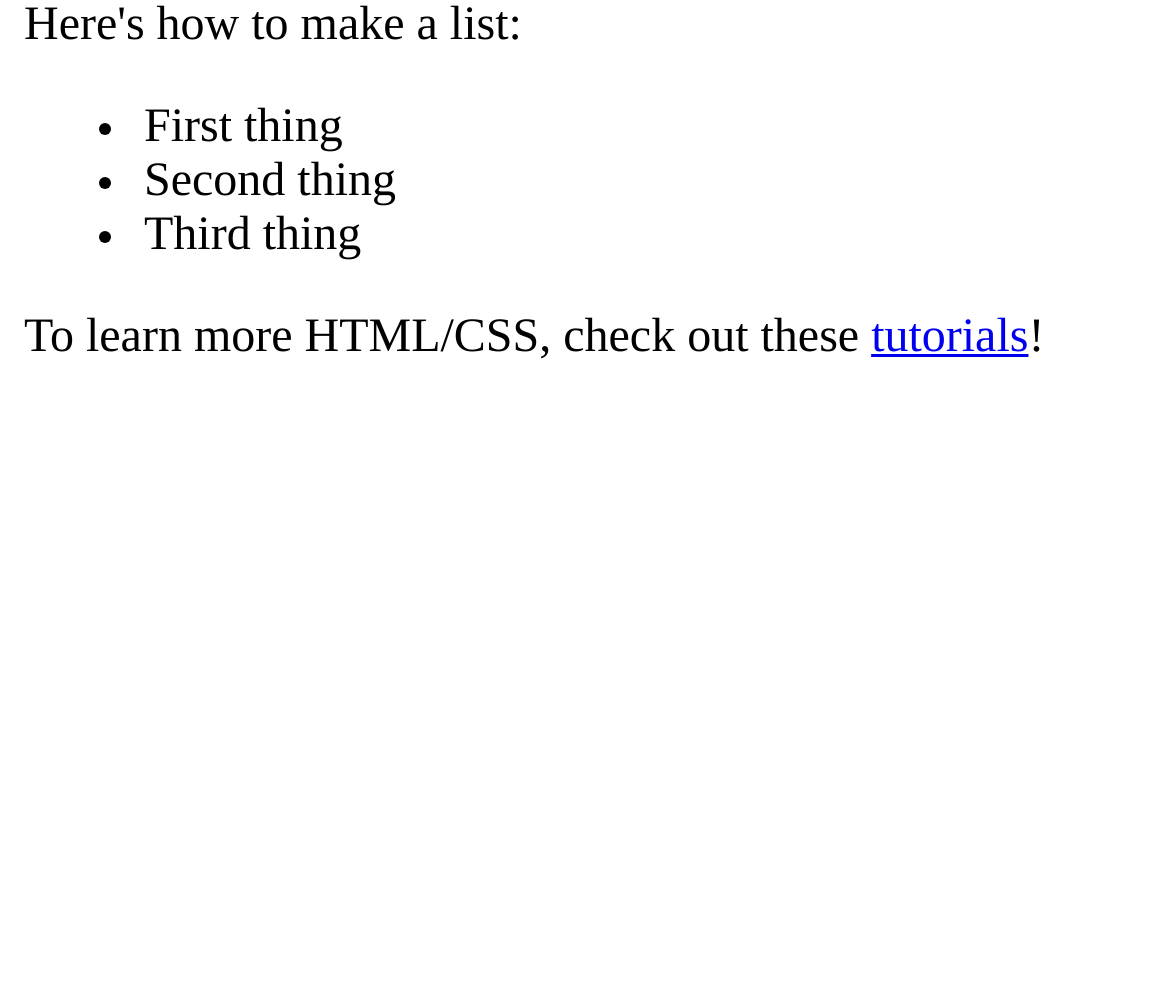Predict the bounding box of the UI element that fits this description: "tutorials".

[0.745, 0.313, 0.879, 0.364]